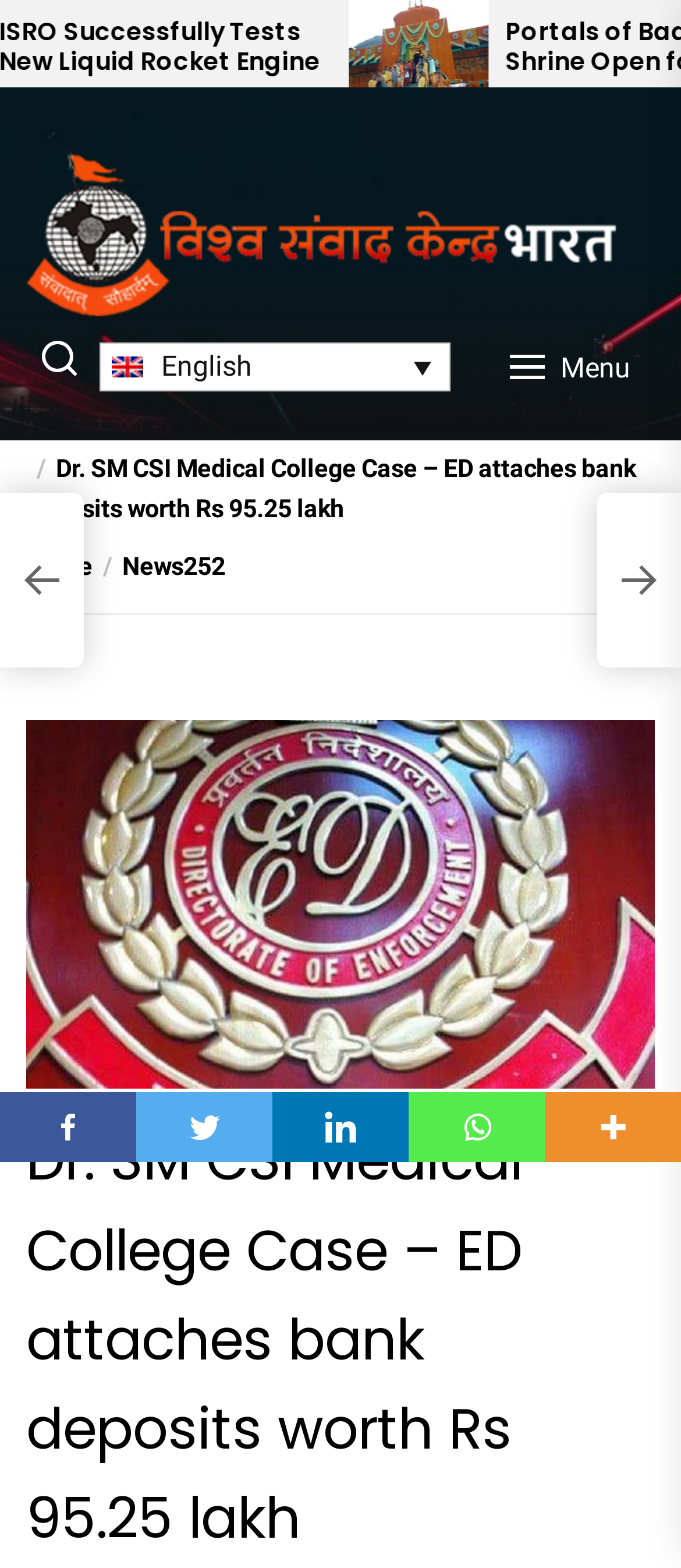How many social media links are present?
Please provide a single word or phrase in response based on the screenshot.

5